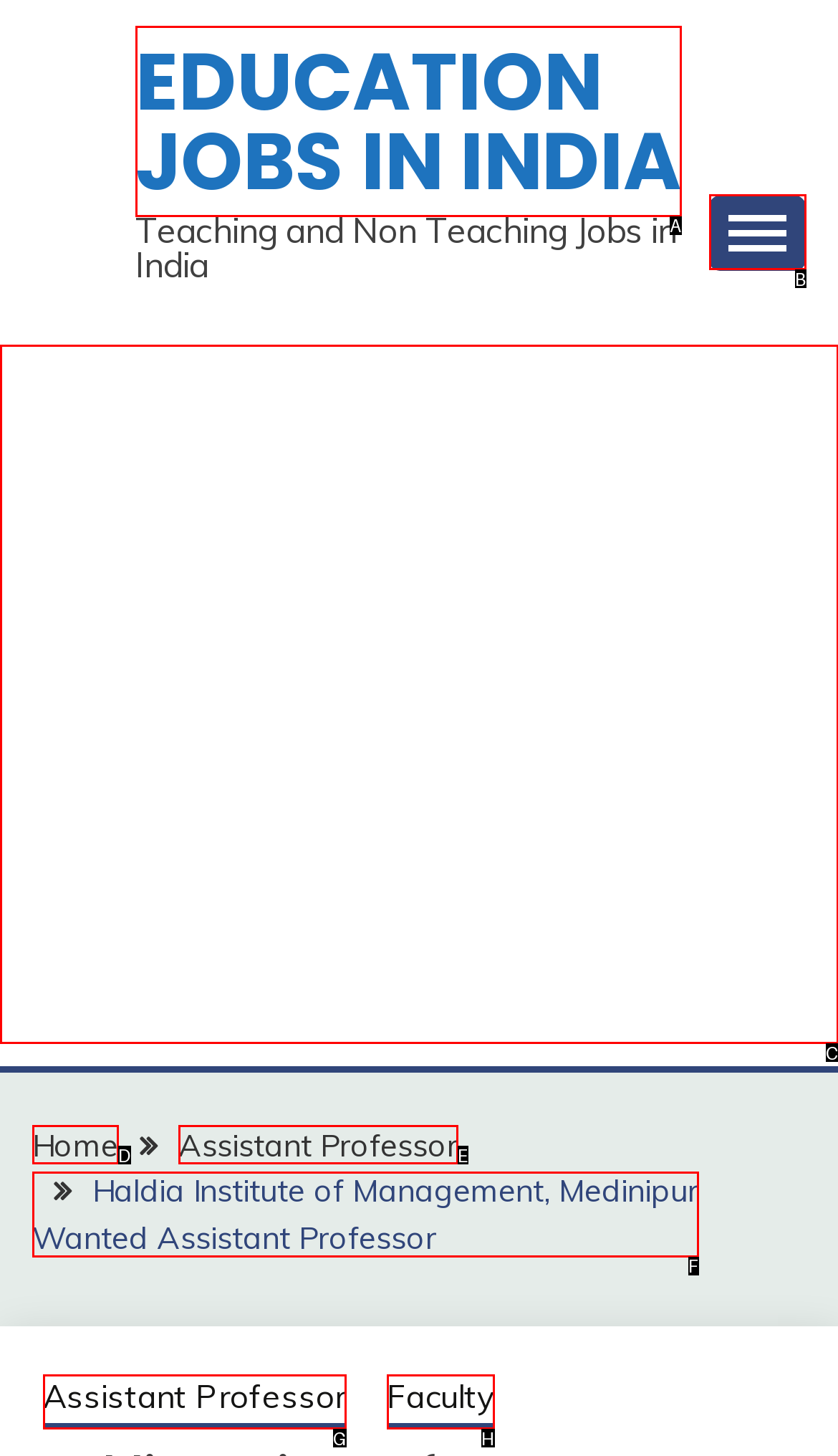Choose the letter that best represents the description: aria-label="Advertisement" name="aswift_1" title="Advertisement". Provide the letter as your response.

C